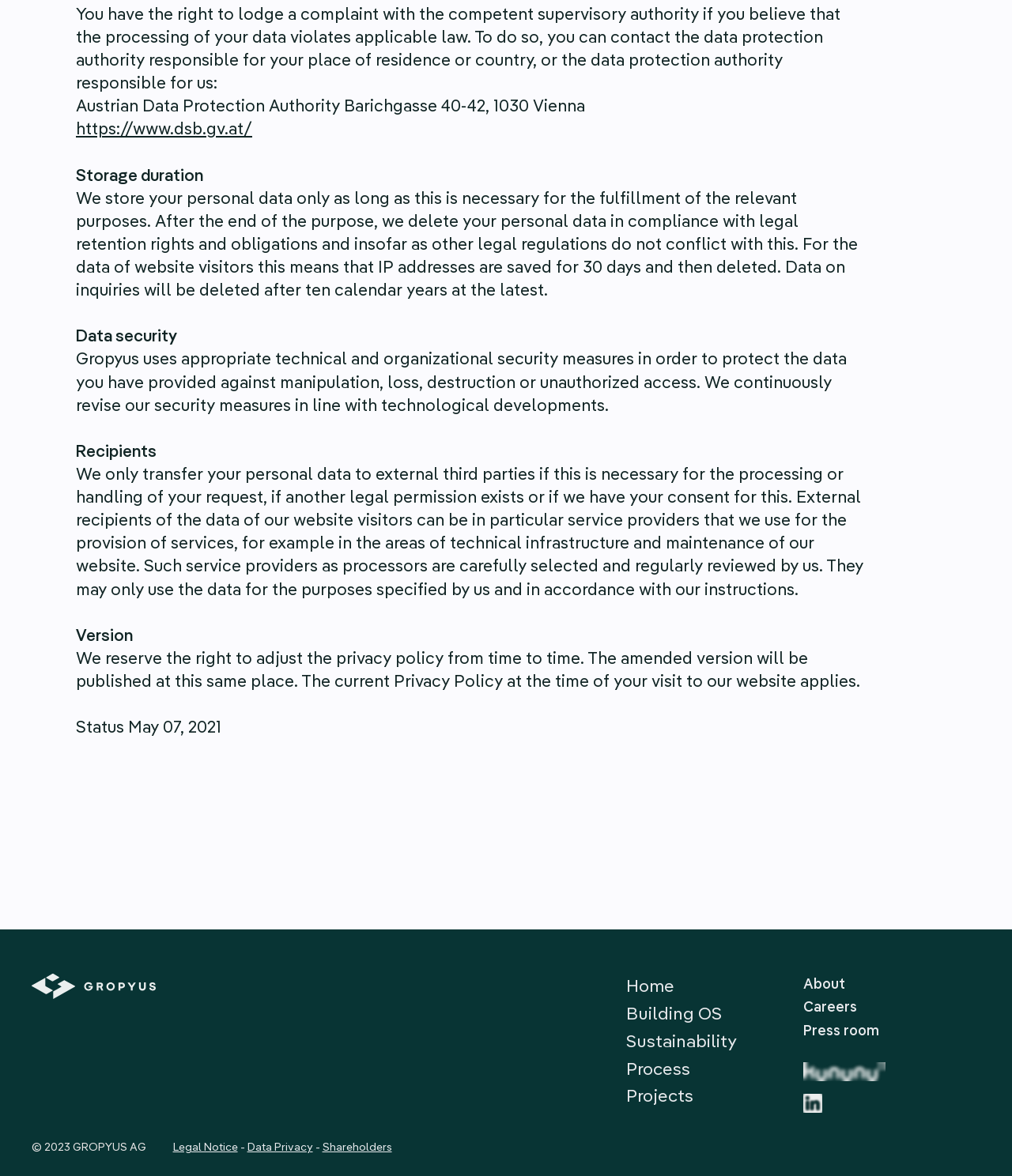Please examine the image and answer the question with a detailed explanation:
What is the name of the company responsible for the website?

The webpage displays the copyright information '© 2023 GROPYUS AG' at the bottom, indicating that the company responsible for the website is GROPYUS AG.